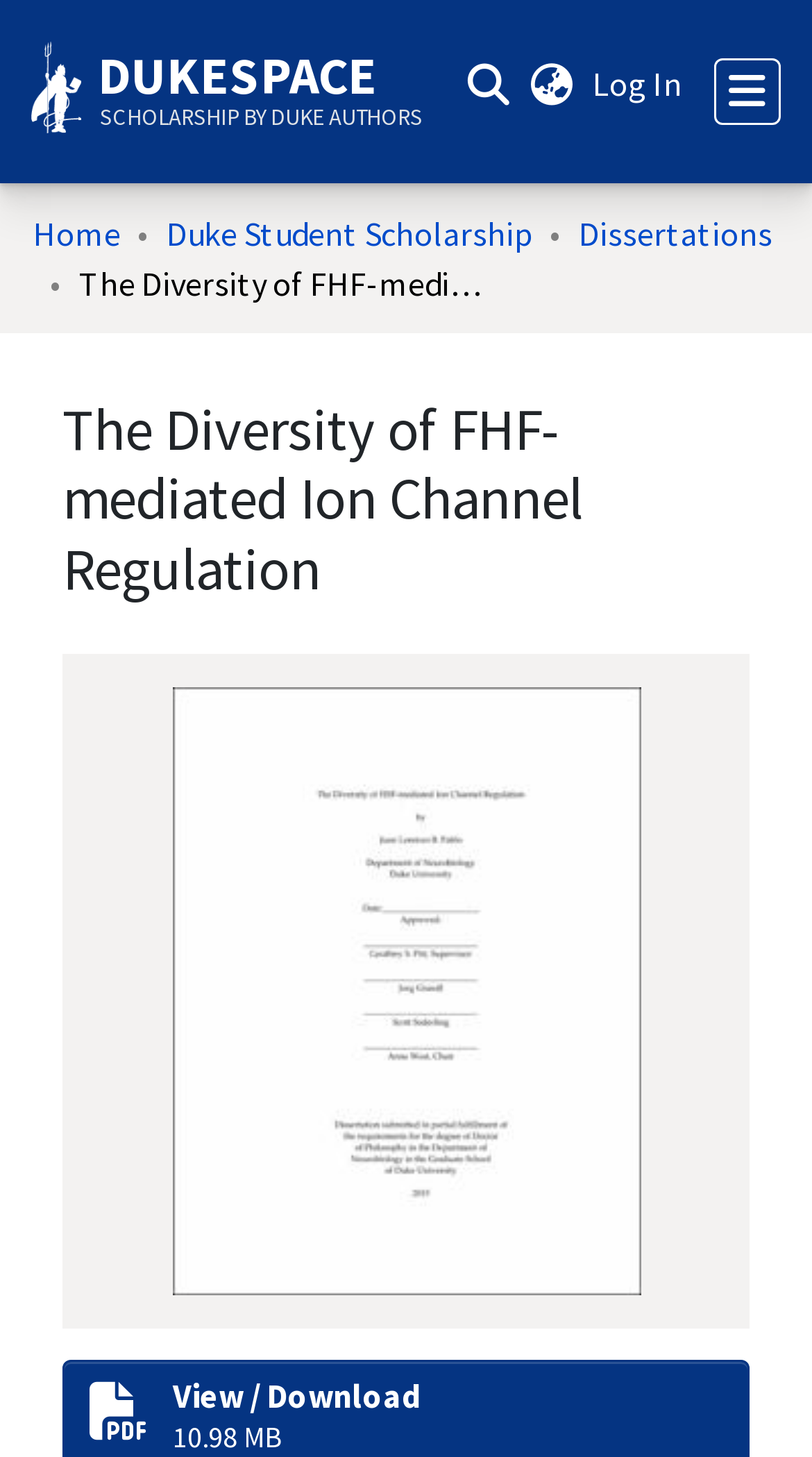Determine the bounding box coordinates for the element that should be clicked to follow this instruction: "View the thumbnail image". The coordinates should be given as four float numbers between 0 and 1, in the format [left, top, right, bottom].

[0.212, 0.472, 0.788, 0.89]